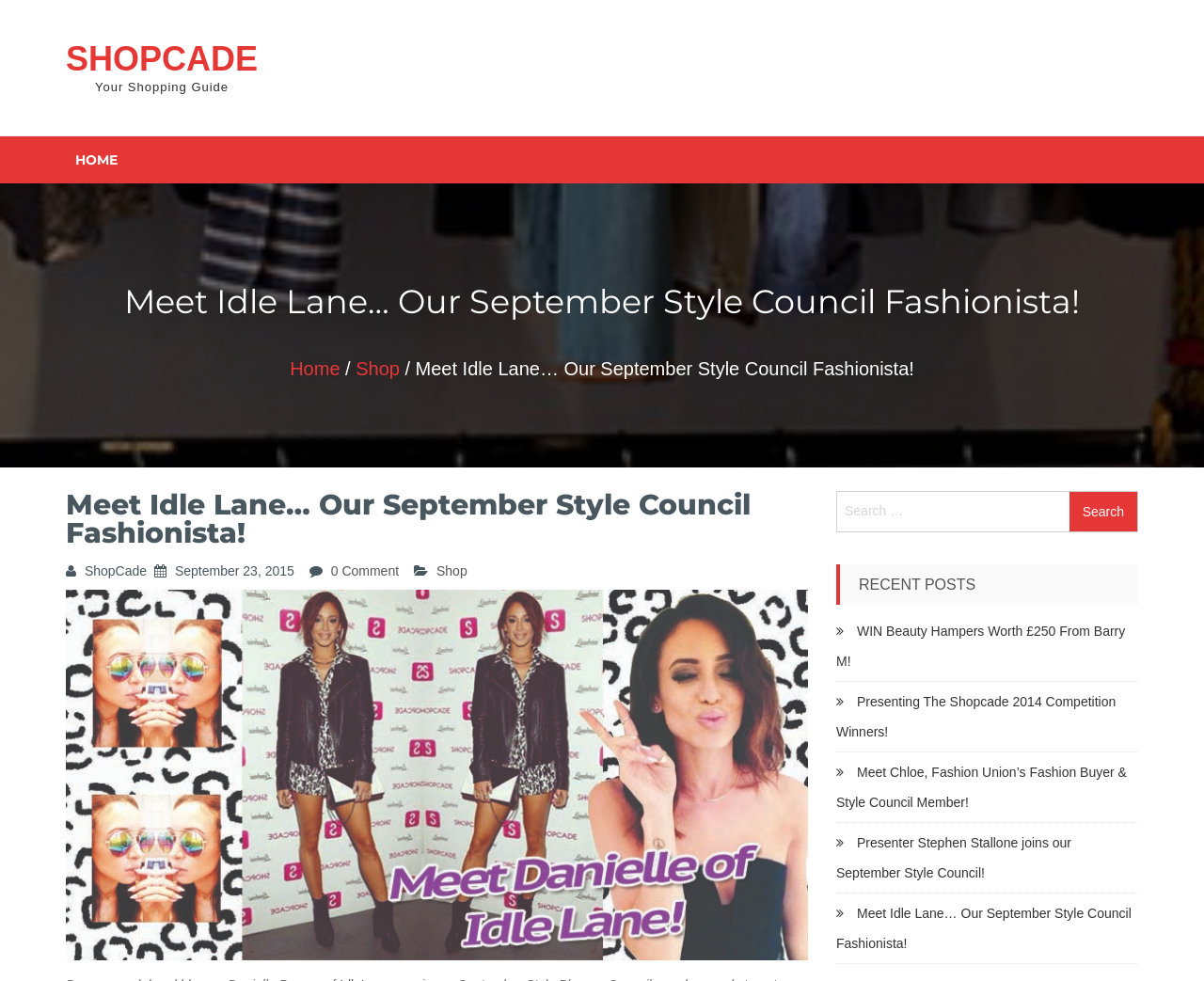Determine the bounding box coordinates of the section I need to click to execute the following instruction: "Read recent post about WIN Beauty Hampers Worth £250 From Barry M!". Provide the coordinates as four float numbers between 0 and 1, i.e., [left, top, right, bottom].

[0.695, 0.636, 0.935, 0.682]